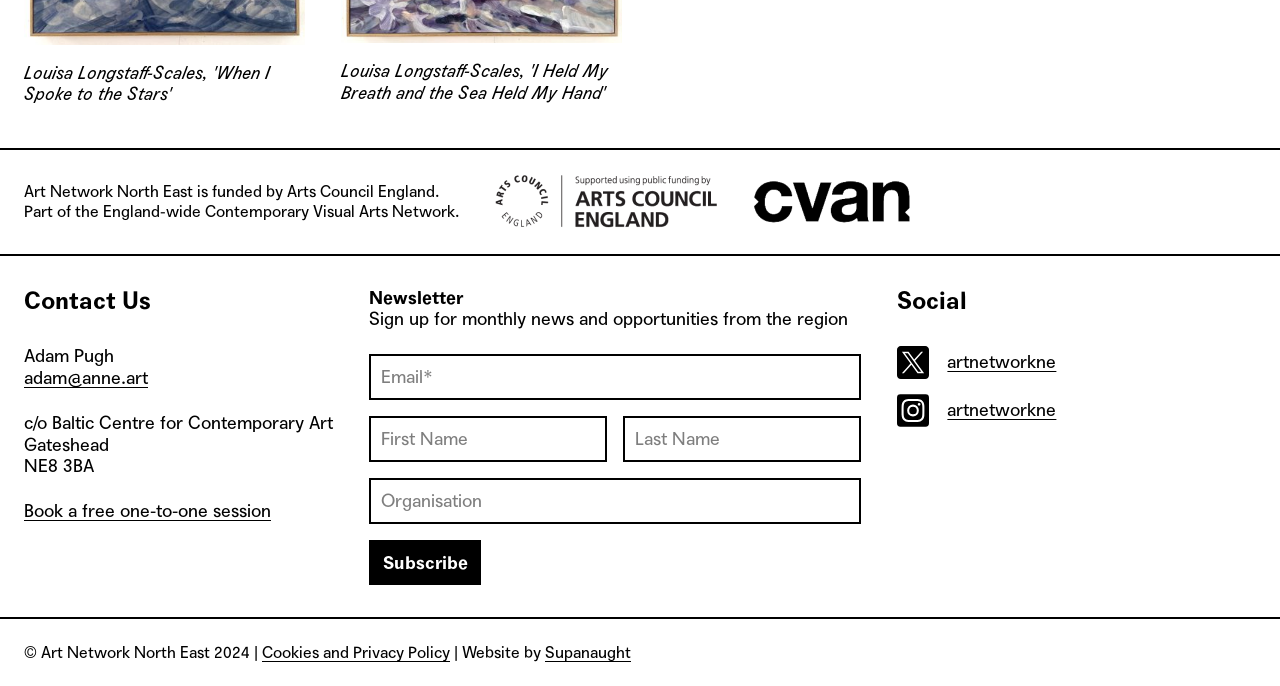Locate the bounding box coordinates of the item that should be clicked to fulfill the instruction: "Click the 'Subscribe' button".

[0.288, 0.787, 0.376, 0.853]